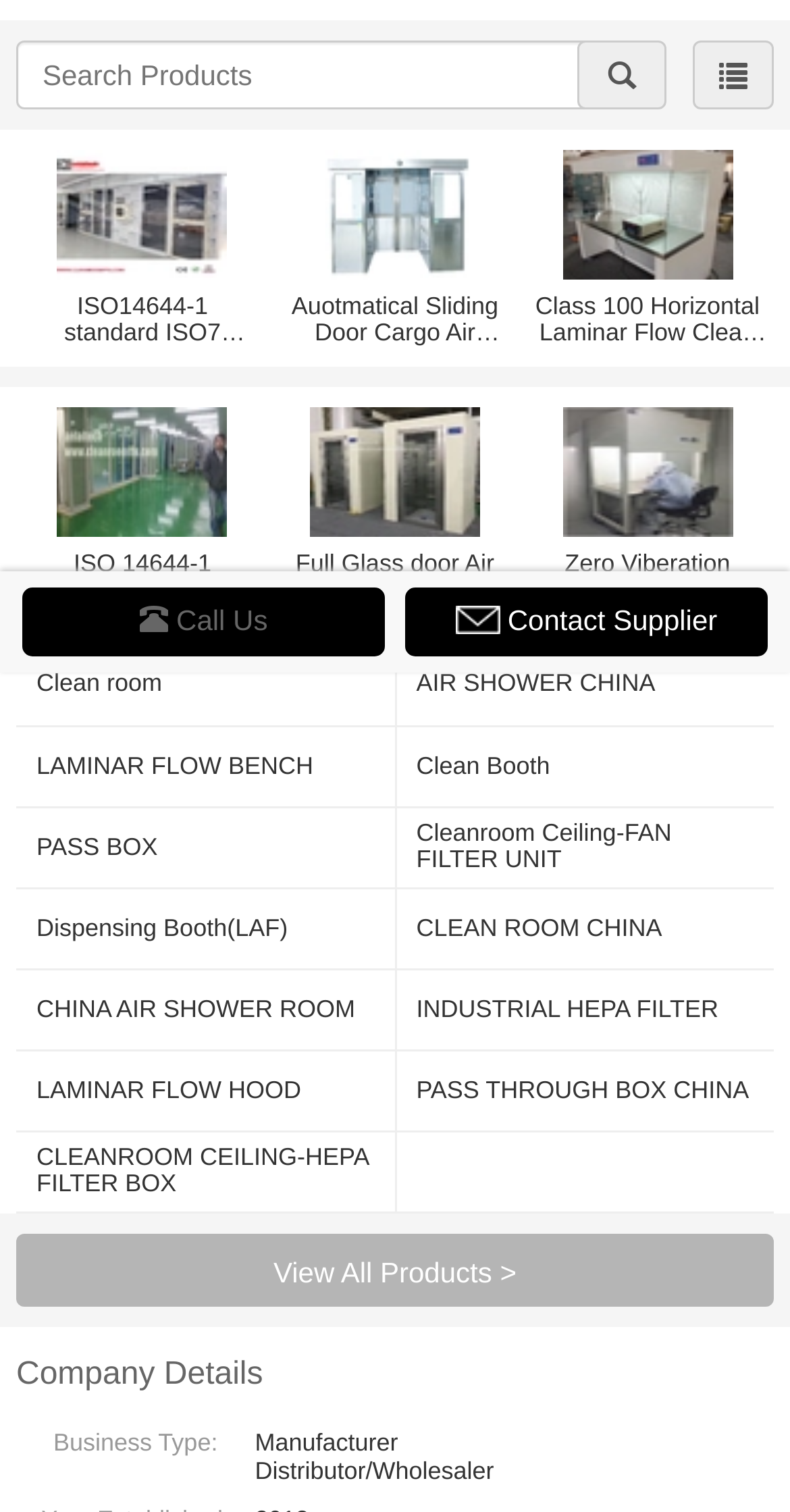Using the description "CHINA AIR SHOWER ROOM", predict the bounding box of the relevant HTML element.

[0.046, 0.659, 0.473, 0.676]